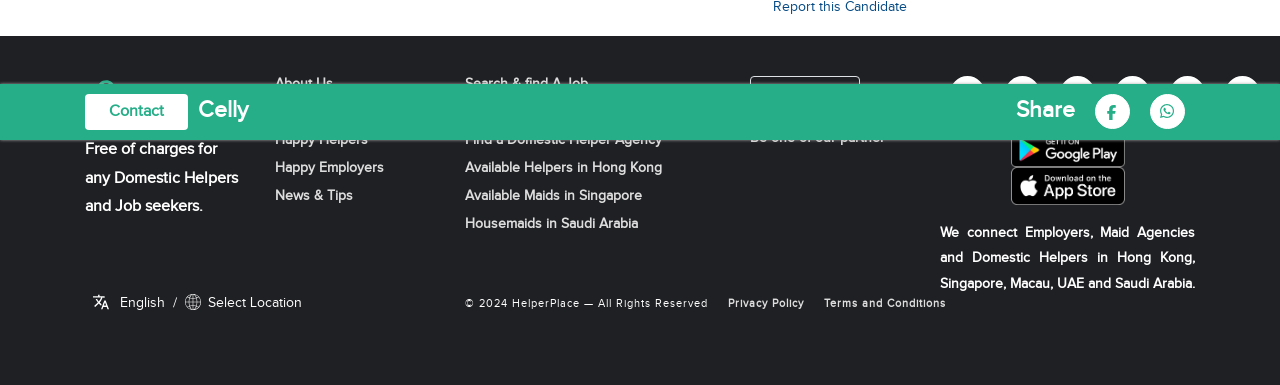What is the purpose of the website?
Give a comprehensive and detailed explanation for the question.

The purpose of the website is to connect Employers, Maid Agencies, and Domestic Helpers in various countries, as mentioned in the StaticText element with ID 101.